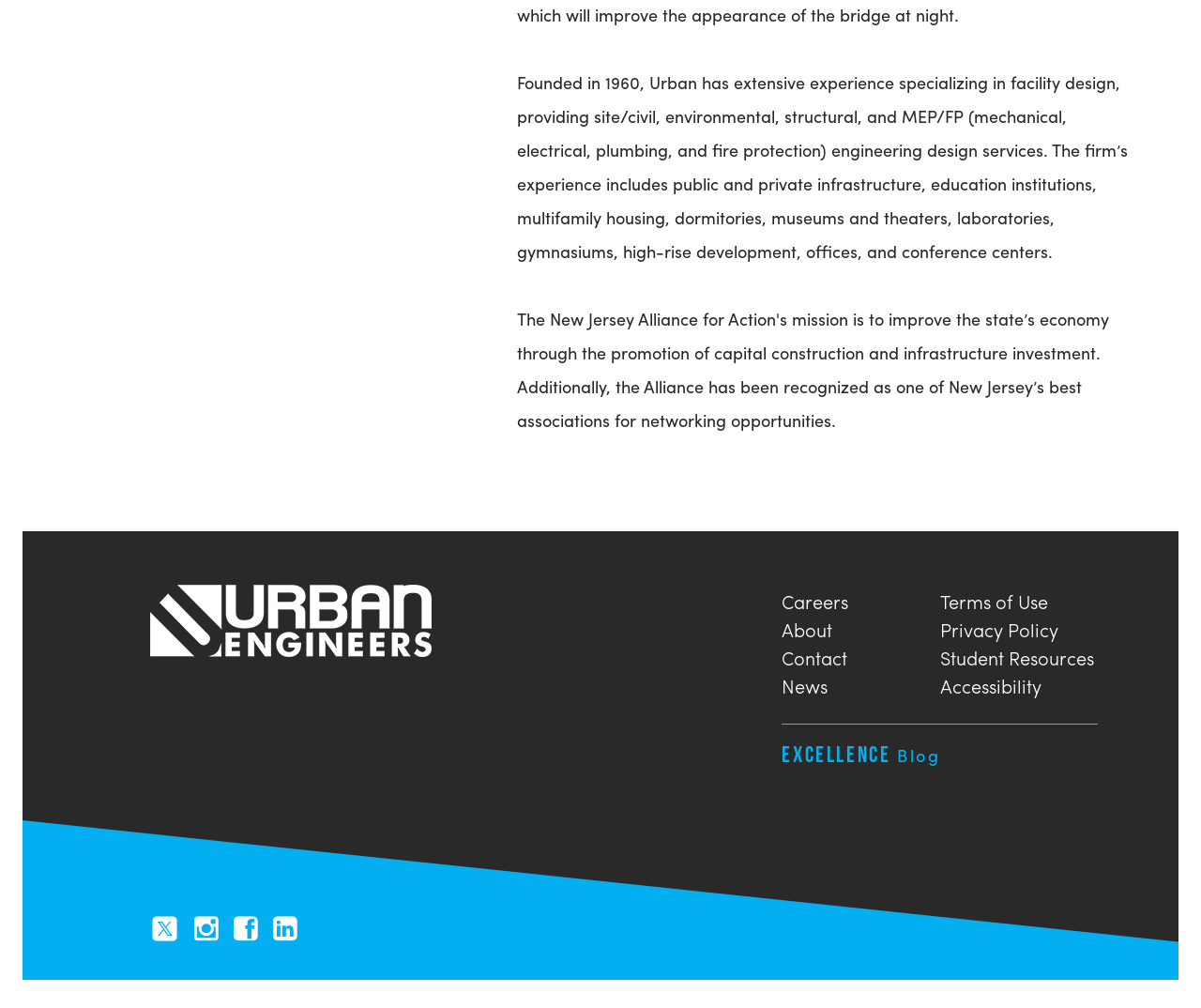Find the bounding box coordinates for the area you need to click to carry out the instruction: "read the Excellence Blog". The coordinates should be four float numbers between 0 and 1, indicated as [left, top, right, bottom].

[0.651, 0.736, 0.783, 0.76]